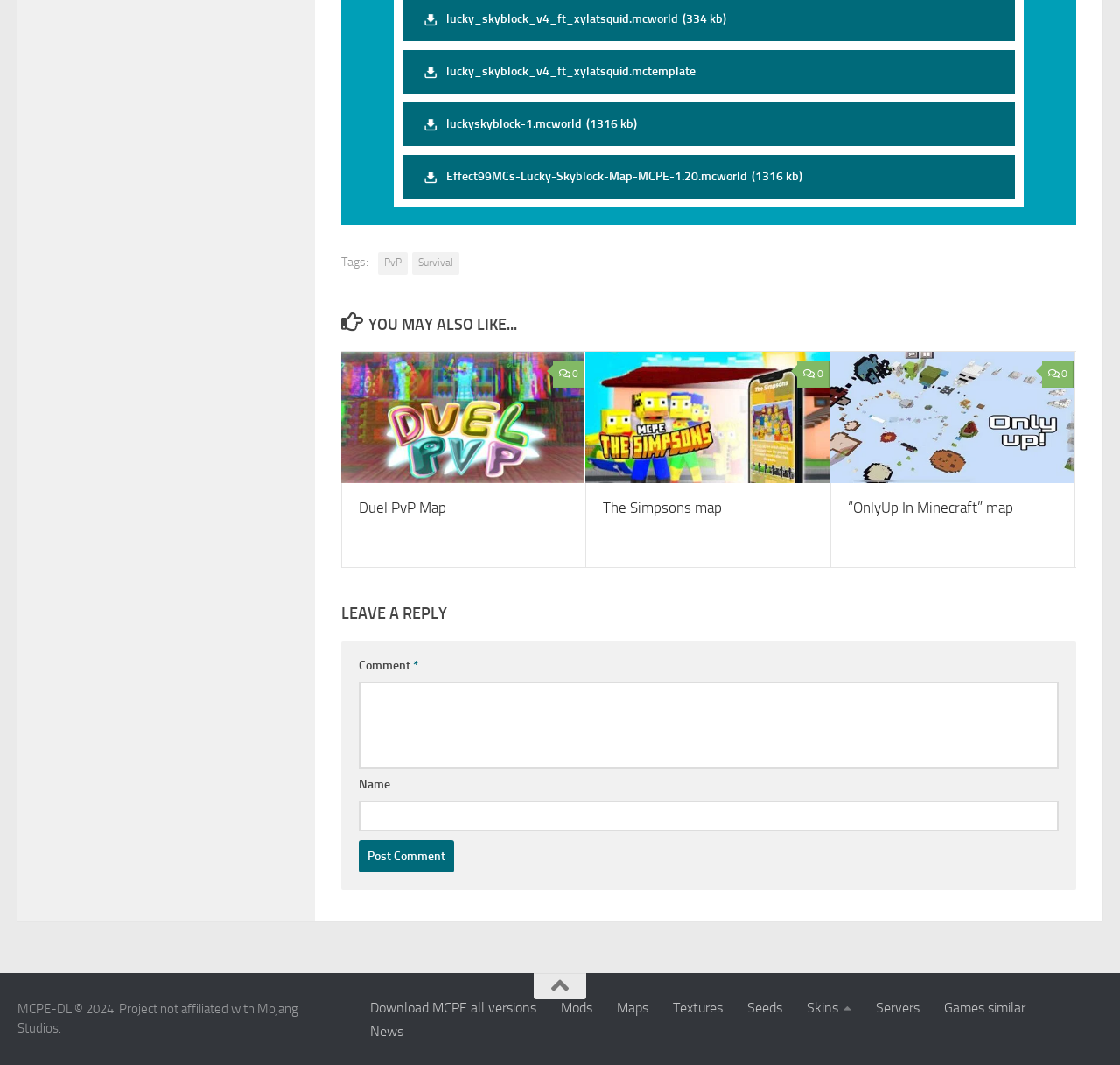What type of content is available on this webpage?
Please use the visual content to give a single word or phrase answer.

Minecraft maps